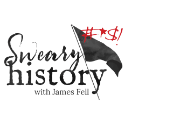By analyzing the image, answer the following question with a detailed response: What is the font style of the phrase 'Sweary History'?

The question asks about the font style of the phrase 'Sweary History' in the logo. The caption describes the font as 'stylish', which implies that the answer is stylish.